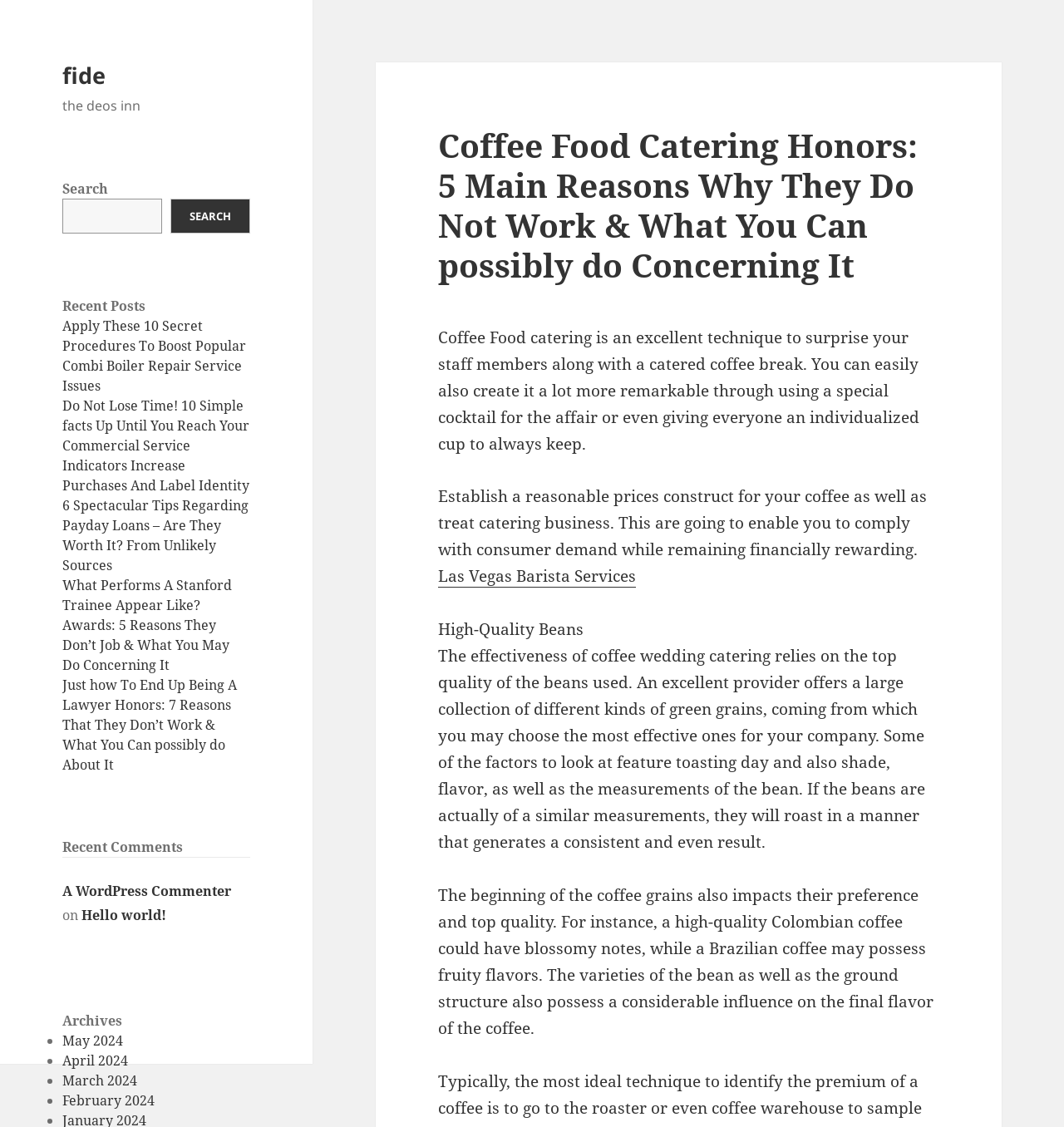Please identify the bounding box coordinates of the element's region that I should click in order to complete the following instruction: "Enter your name". The bounding box coordinates consist of four float numbers between 0 and 1, i.e., [left, top, right, bottom].

None